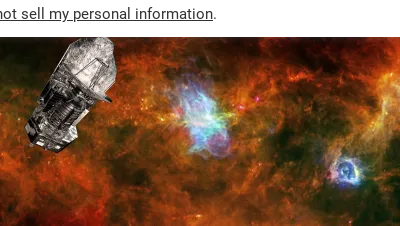Offer a detailed narrative of the scene shown in the image.

The image displays a striking blend of cosmic imagery featuring the European Space Agency's Herschel space observatory, which is rendered in grayscale to emphasize its significance. It is situated in a vivid backdrop of the Vela C star-forming region, showcasing a vibrant palette of oranges, blues, and greens that represent the rich tapestry of celestial gases and formations. This visual connection highlights Herschel's monumental achievements in exploring the universe, particularly during its mission that focused on observing the cool Universe and contributing extensive scientific data. The juxtaposition of the spacecraft against the colorful cosmic environment underscores the profound discoveries made by Herschel throughout its operational years, emphasizing its legacy in astronomical research.